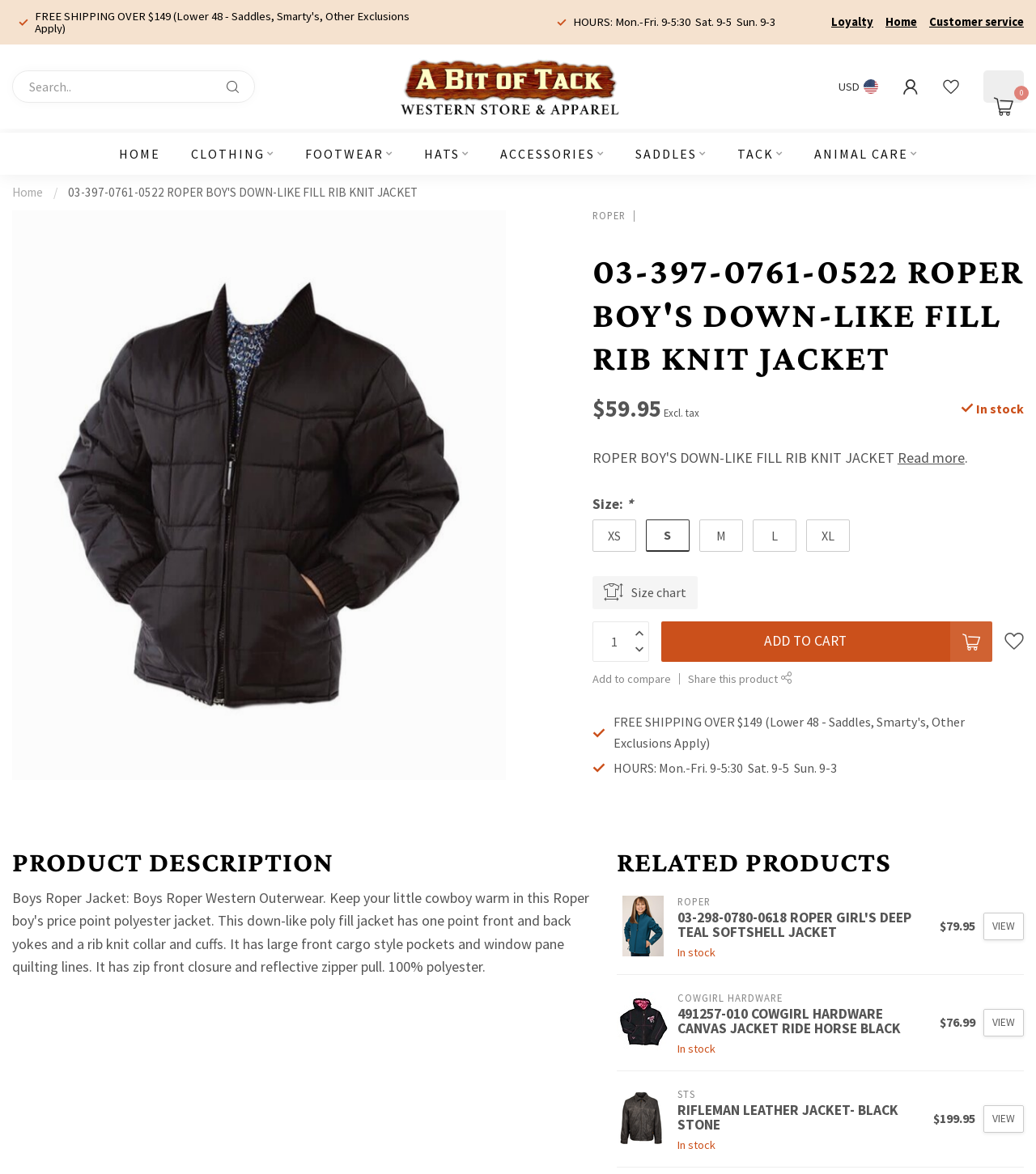What is the size range for the ROPER BOY'S DOWN-LIKE FILL RIB KNIT JACKET?
Analyze the image and deliver a detailed answer to the question.

I found the size range for the ROPER BOY'S DOWN-LIKE FILL RIB KNIT JACKET by looking at the links with text 'XS', 'S', 'M', 'L', and 'XL' located at [0.572, 0.442, 0.82, 0.47]. These links are part of the region 'Select an option of the product. This will reload the page to show the new option.'